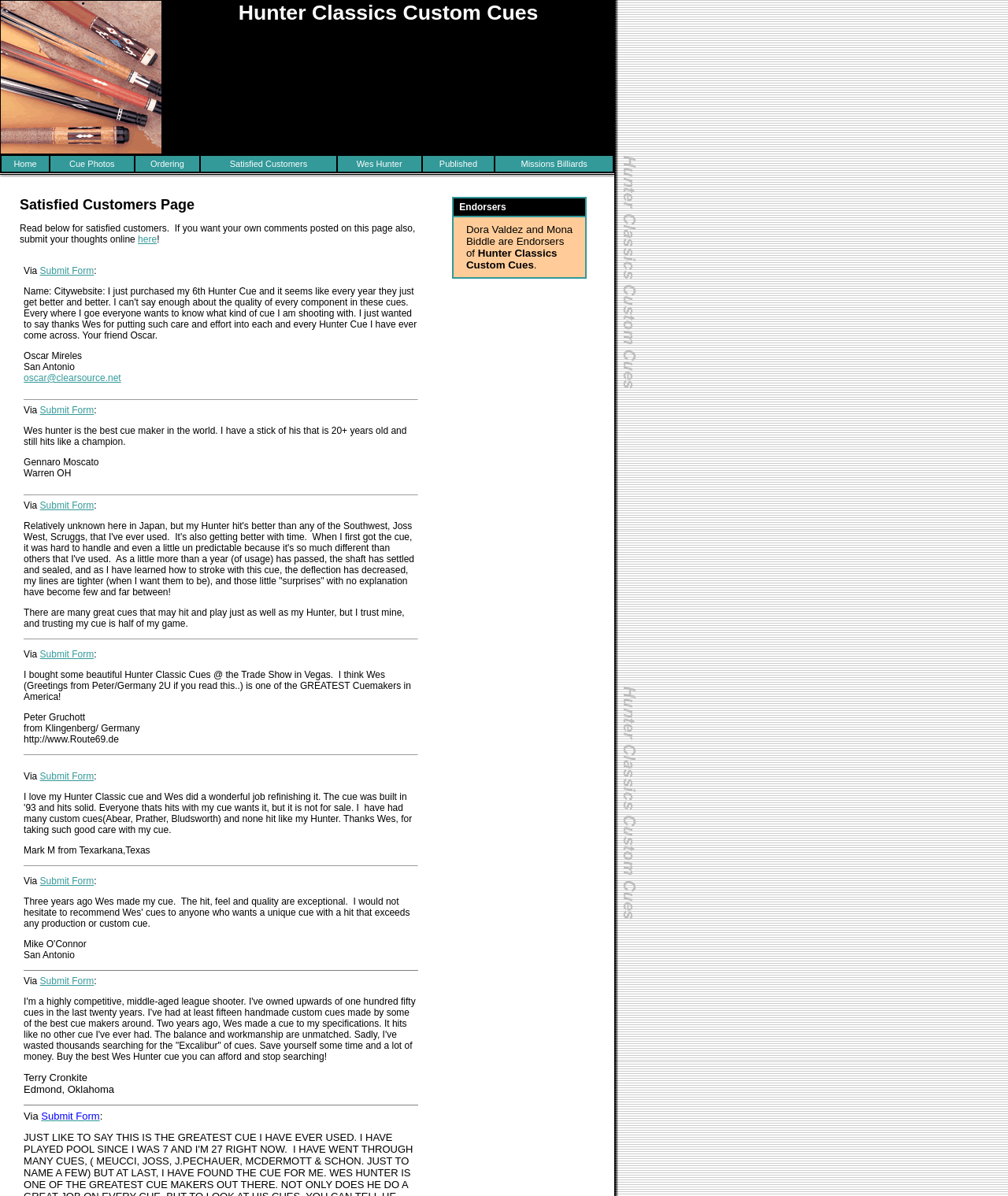Based on the element description: "Ordering", identify the bounding box coordinates for this UI element. The coordinates must be four float numbers between 0 and 1, listed as [left, top, right, bottom].

[0.149, 0.133, 0.183, 0.141]